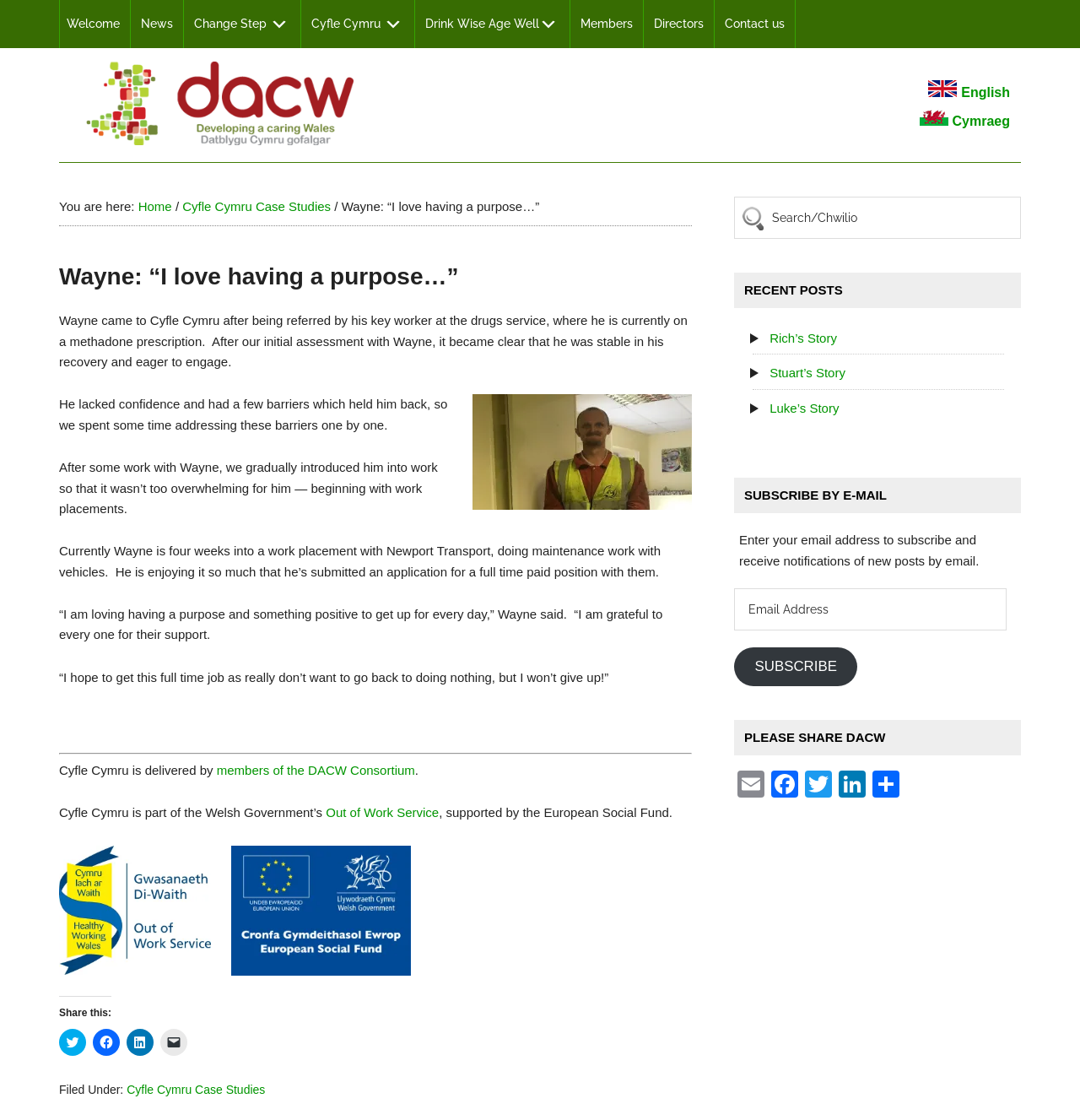Identify and provide the bounding box for the element described by: "Drink Wise Age Well".

[0.384, 0.0, 0.528, 0.043]